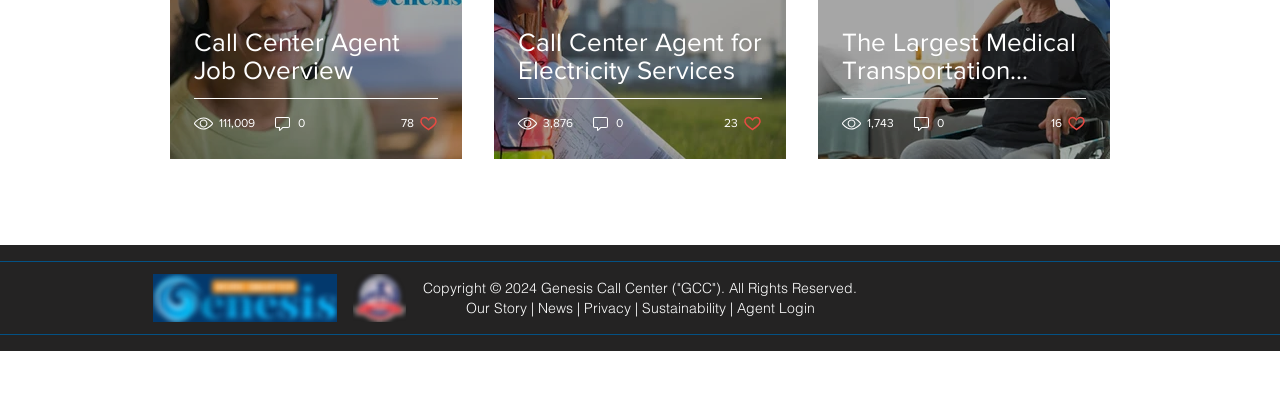How many views does the 'Call Center Agent Job Overview' have?
Provide a detailed answer to the question, using the image to inform your response.

I found the answer by looking at the generic element with the text '111,009 views' which is associated with the link 'Call Center Agent Job Overview'.